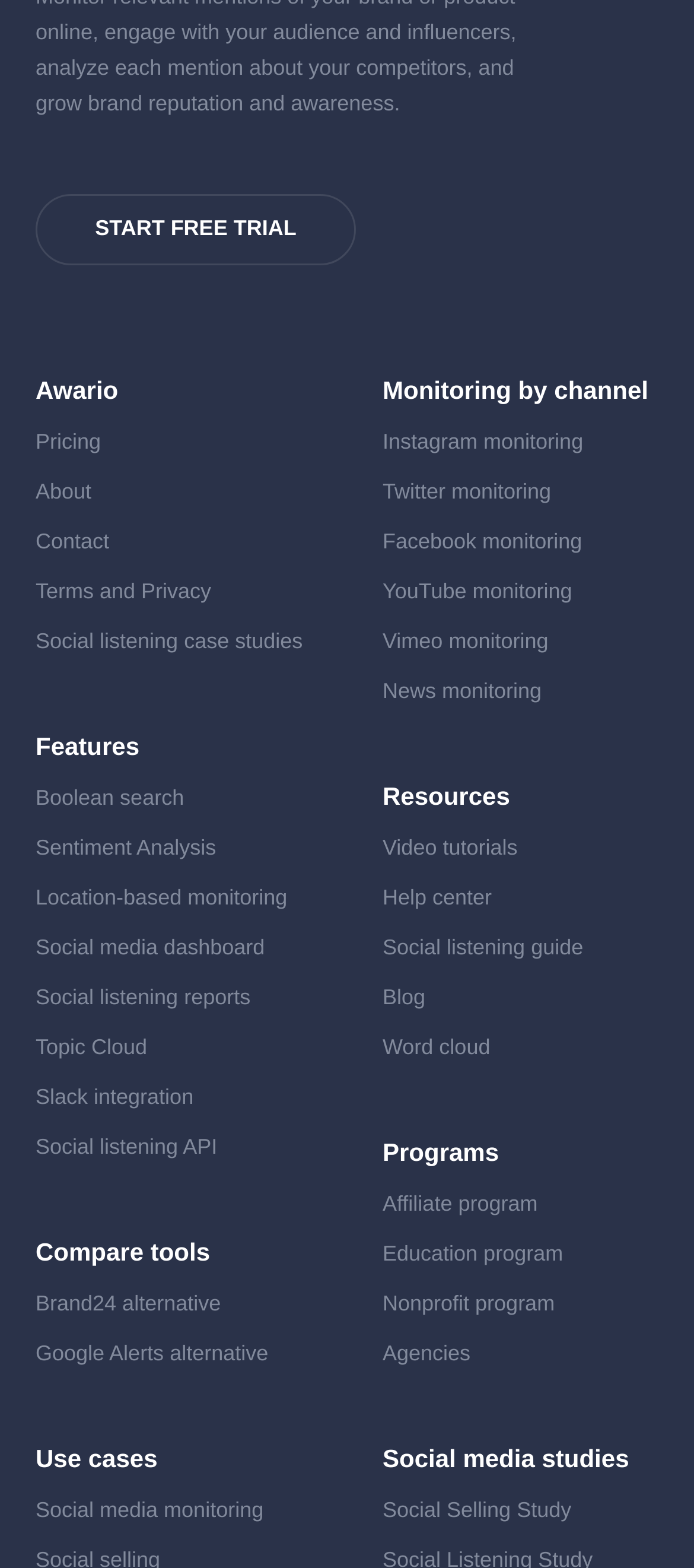Answer the question with a brief word or phrase:
What is the first link on the webpage?

START FREE TRIAL